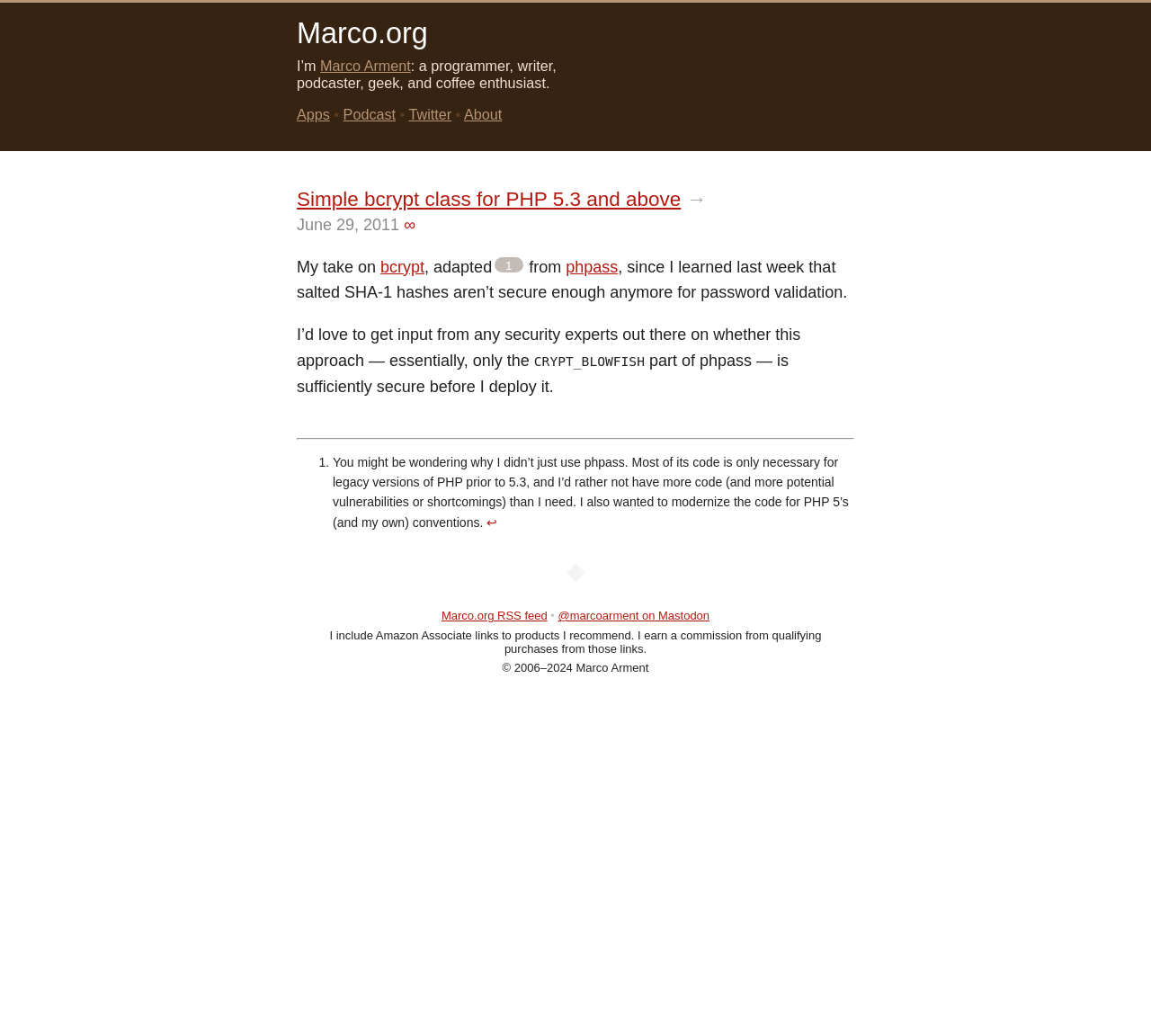Please give the bounding box coordinates of the area that should be clicked to fulfill the following instruction: "Check the Twitter link". The coordinates should be in the format of four float numbers from 0 to 1, i.e., [left, top, right, bottom].

[0.355, 0.103, 0.392, 0.118]